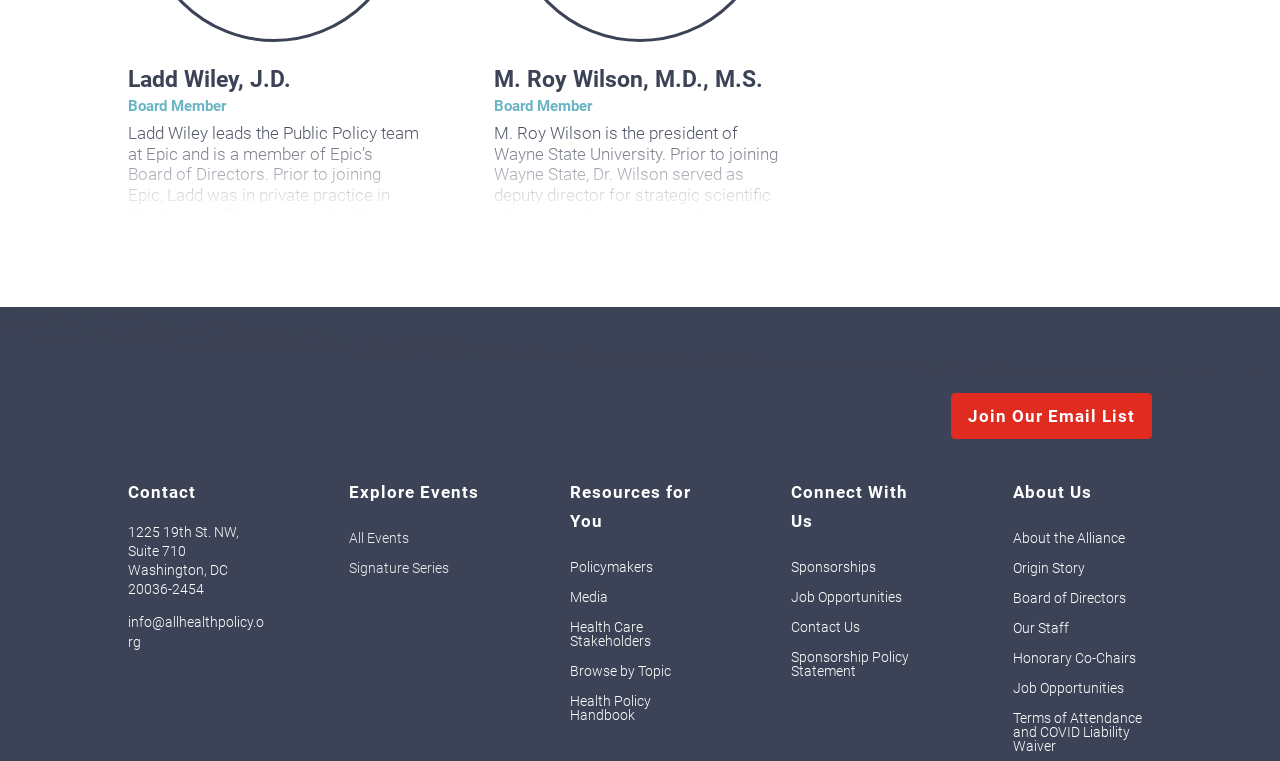Identify the bounding box coordinates of the HTML element based on this description: "About the Alliance".

[0.791, 0.697, 0.879, 0.726]